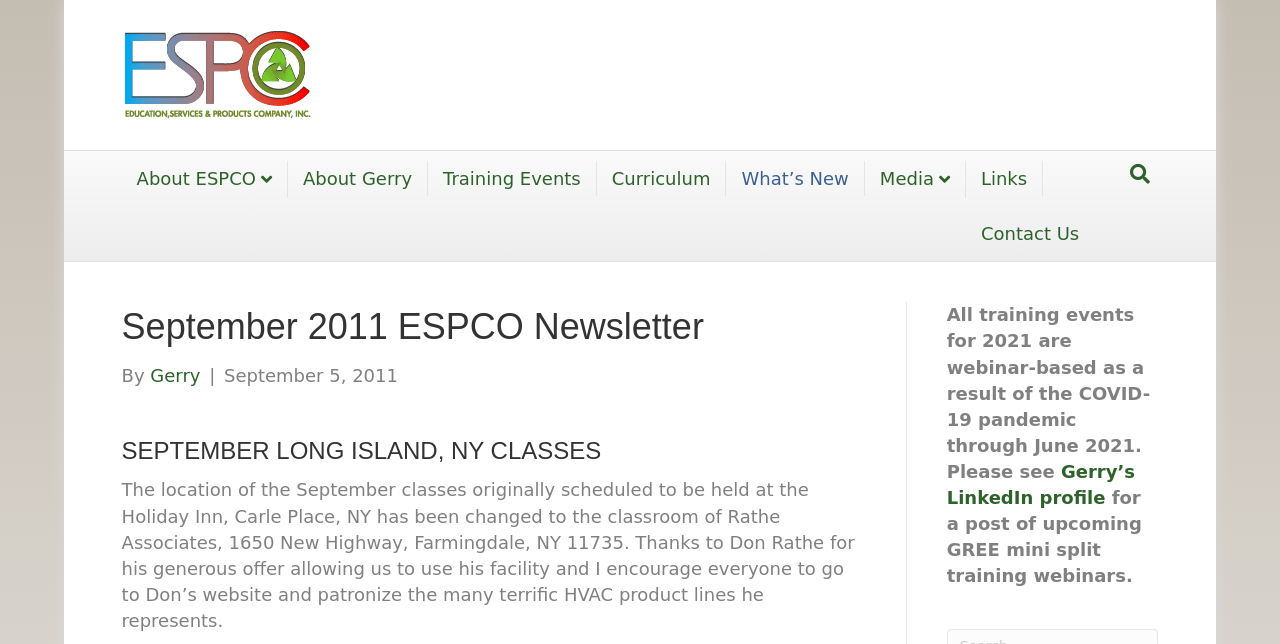Identify the bounding box for the UI element specified in this description: "Gerry’s LinkedIn profile". The coordinates must be four float numbers between 0 and 1, formatted as [left, top, right, bottom].

[0.74, 0.716, 0.887, 0.789]